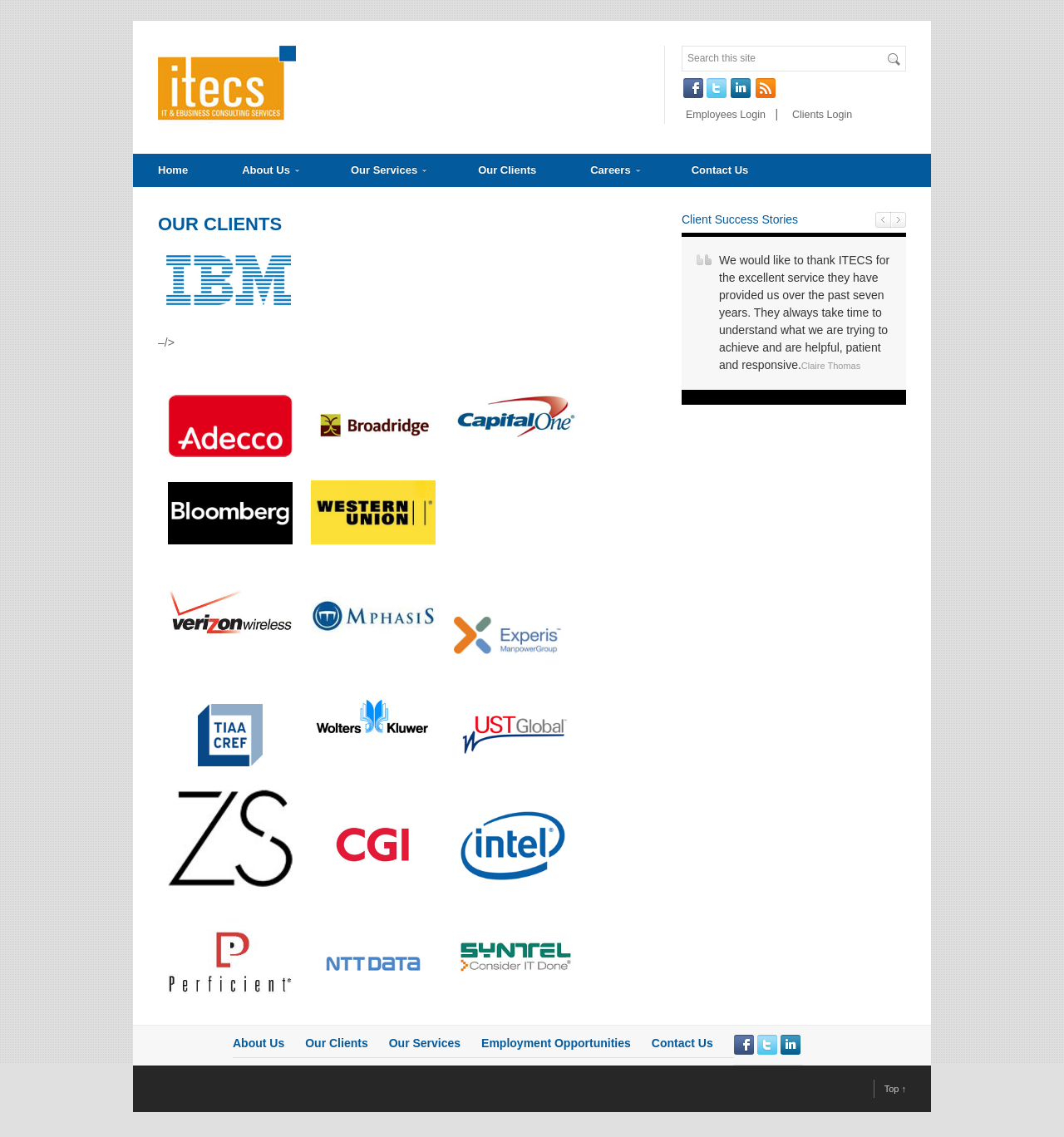Find the bounding box coordinates for the element that must be clicked to complete the instruction: "View client success stories". The coordinates should be four float numbers between 0 and 1, indicated as [left, top, right, bottom].

[0.641, 0.186, 0.852, 0.2]